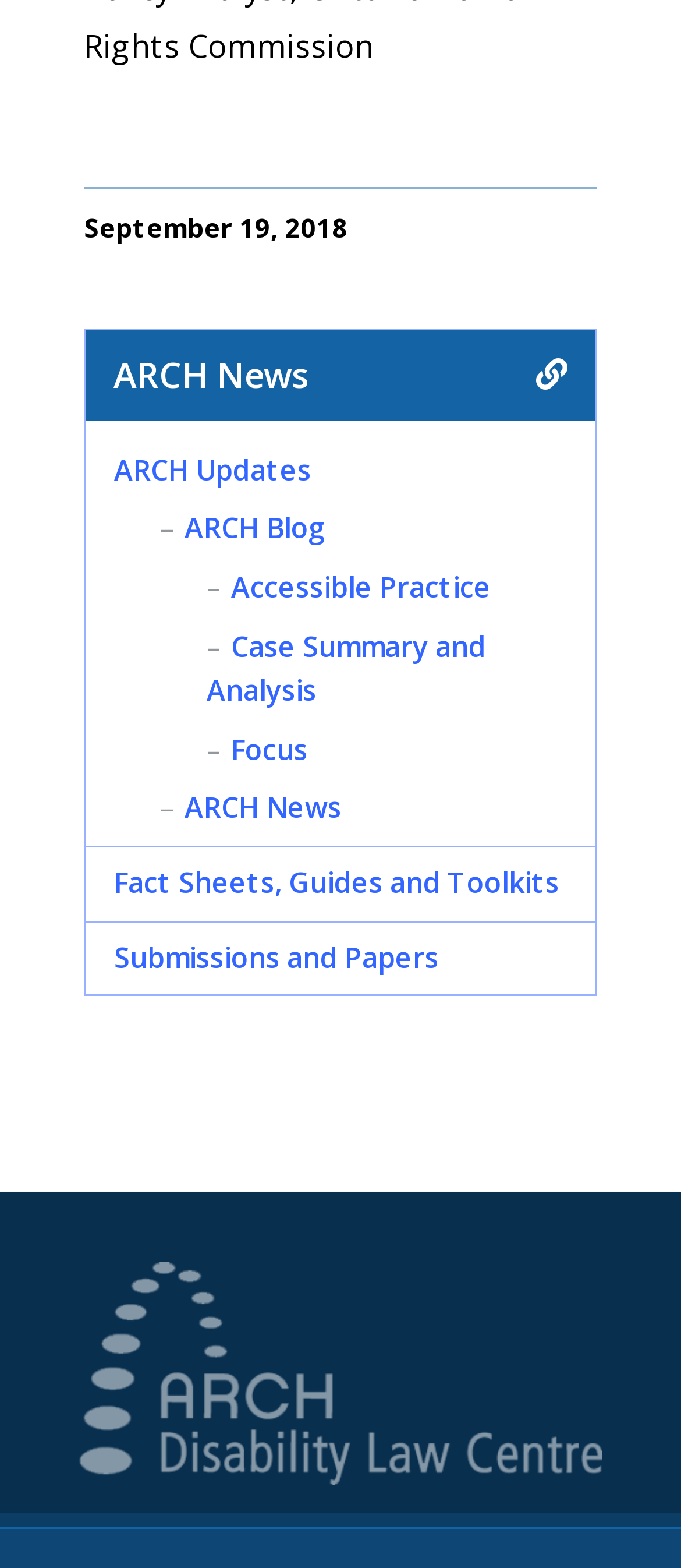Respond with a single word or phrase for the following question: 
What is the name of the organization mentioned on the webpage?

ARCH Disability Law Centre